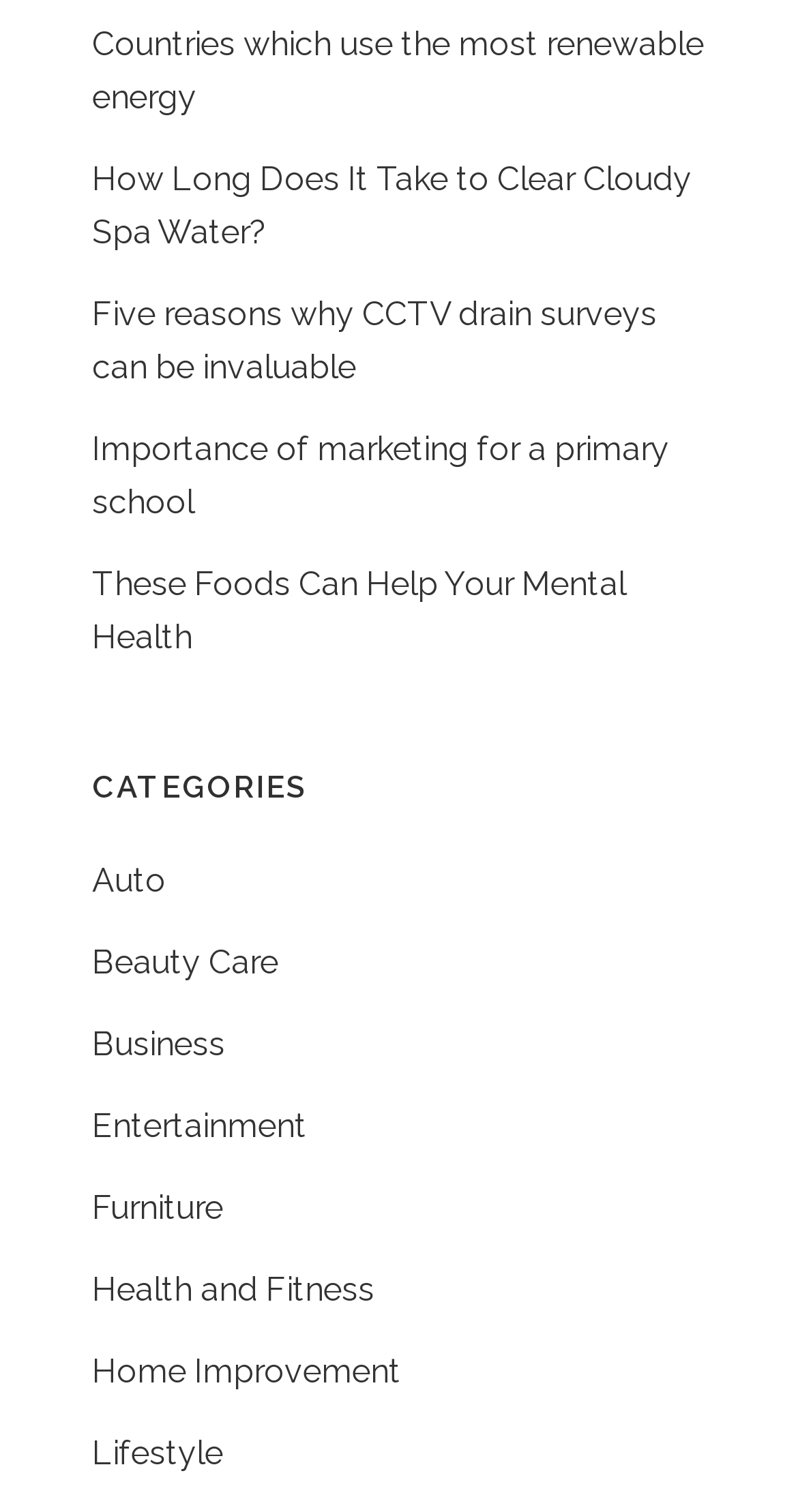Answer the following query concisely with a single word or phrase:
What is the topic of the first article link?

Renewable energy